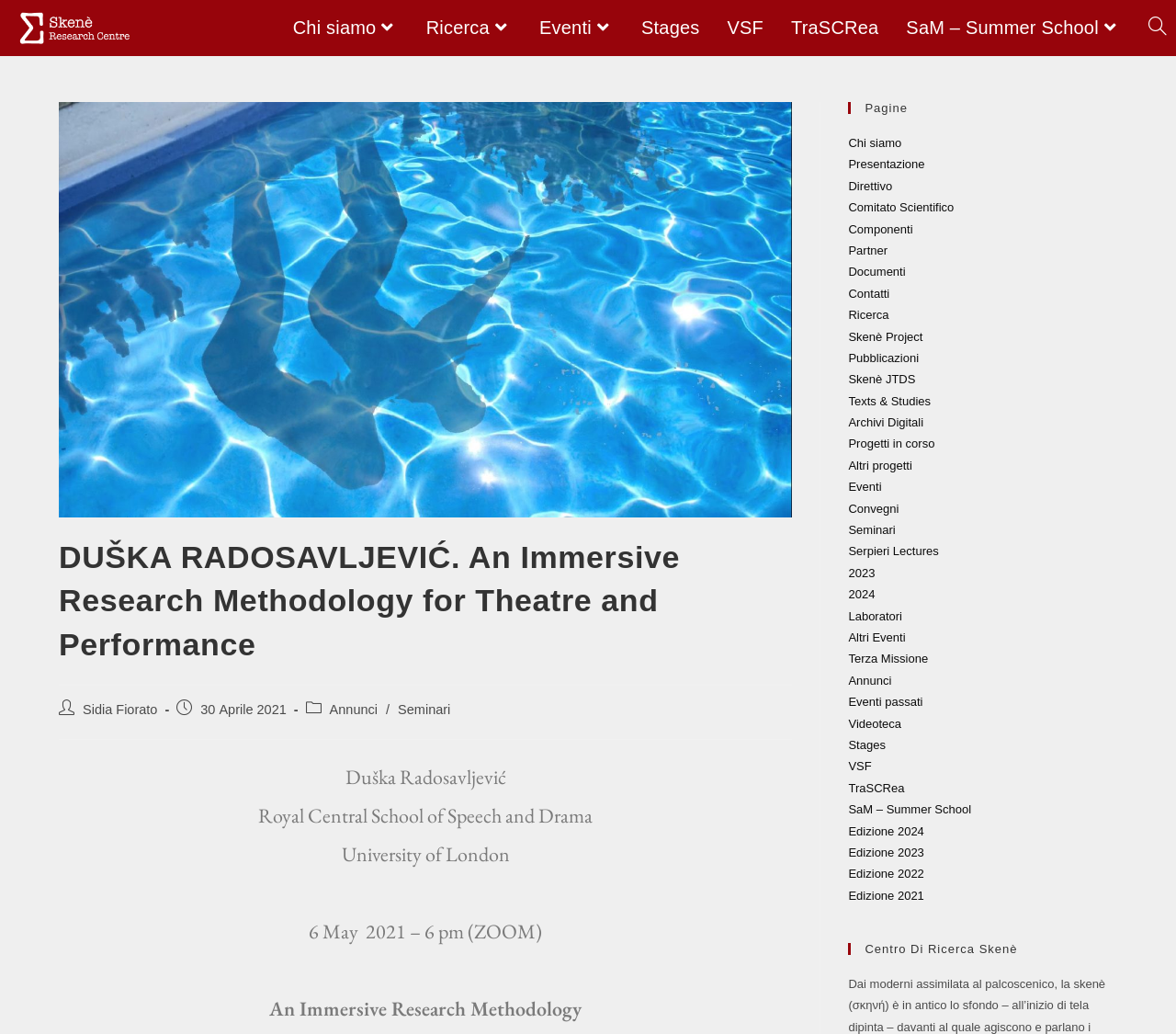What is the type of event mentioned?
Based on the image, provide a one-word or brief-phrase response.

Seminar